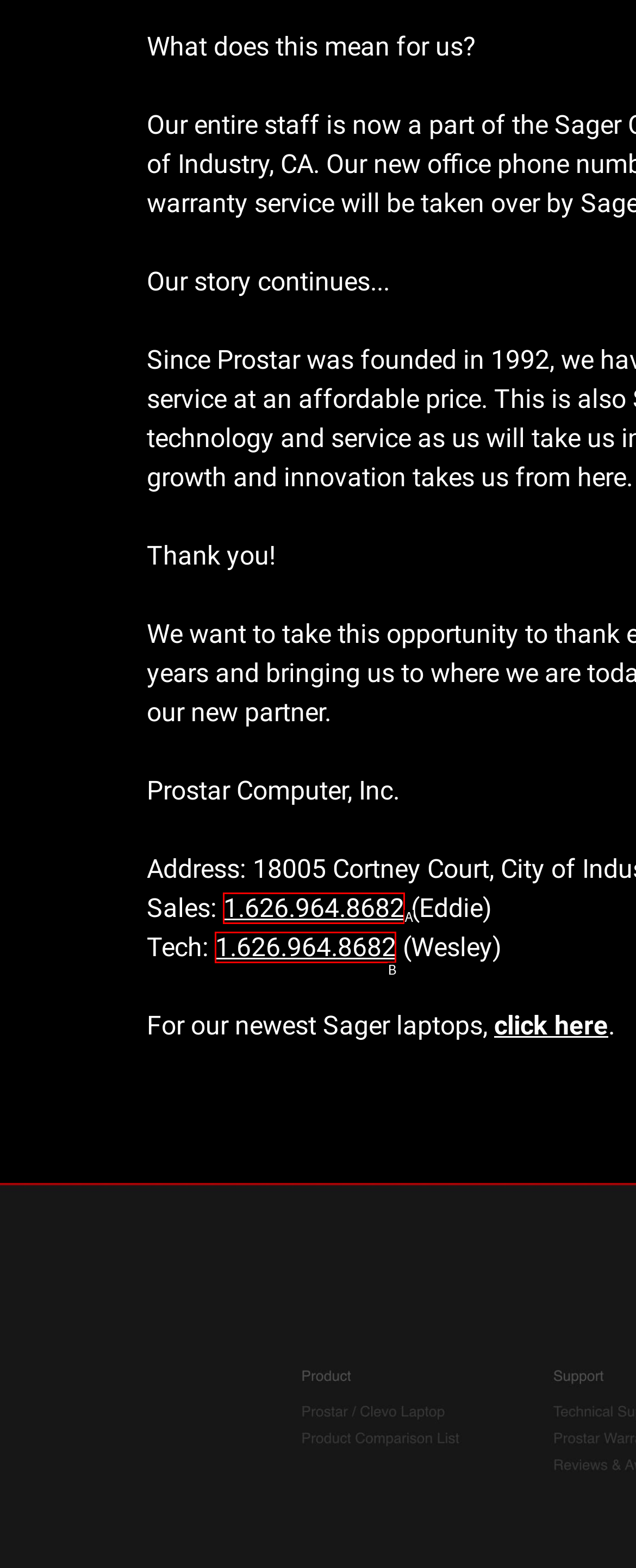Choose the letter that best represents the description: 1.626.964.8682. Answer with the letter of the selected choice directly.

A